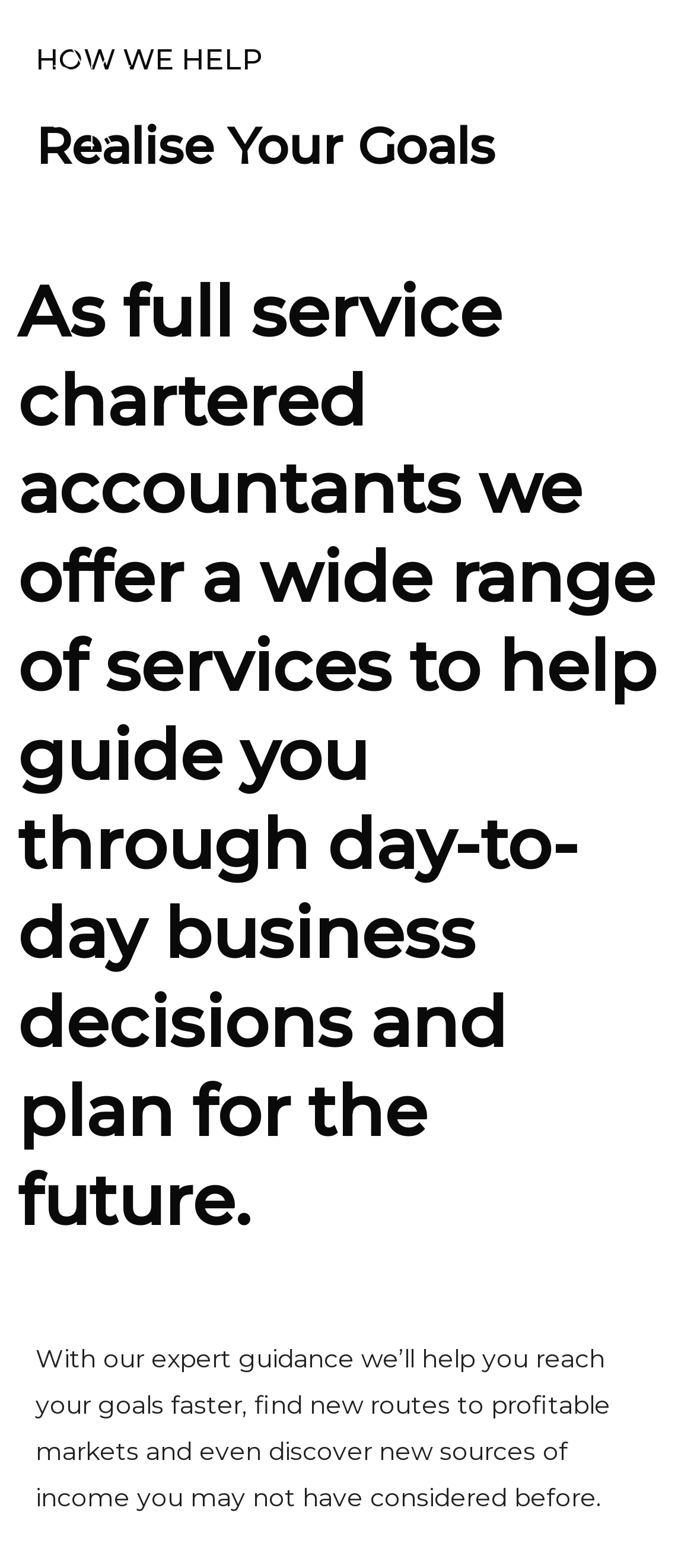Offer a comprehensive description of the webpage’s content and structure.

The webpage is titled "Services - Harland Accountants" and features a prominent logo of Harland Chartered Accountants in white at the top left corner. To the right of the logo, there is a main menu button that, when expanded, reveals a dropdown menu.

At the top center of the page, there is a heading that reads "HOW WE HELP". Below this heading, there is another heading that says "Realise Your Goals". 

The main content of the page is a paragraph of text that describes the services offered by Harland Accountants. This text is located below the headings and spans almost the entire width of the page. It explains that the accountants provide guidance to help clients reach their goals faster, find new routes to profitable markets, and discover new sources of income.

There is also a secondary text section at the bottom of the page, which reiterates the benefits of working with Harland Accountants, including reaching goals faster, finding new markets, and discovering new sources of income.